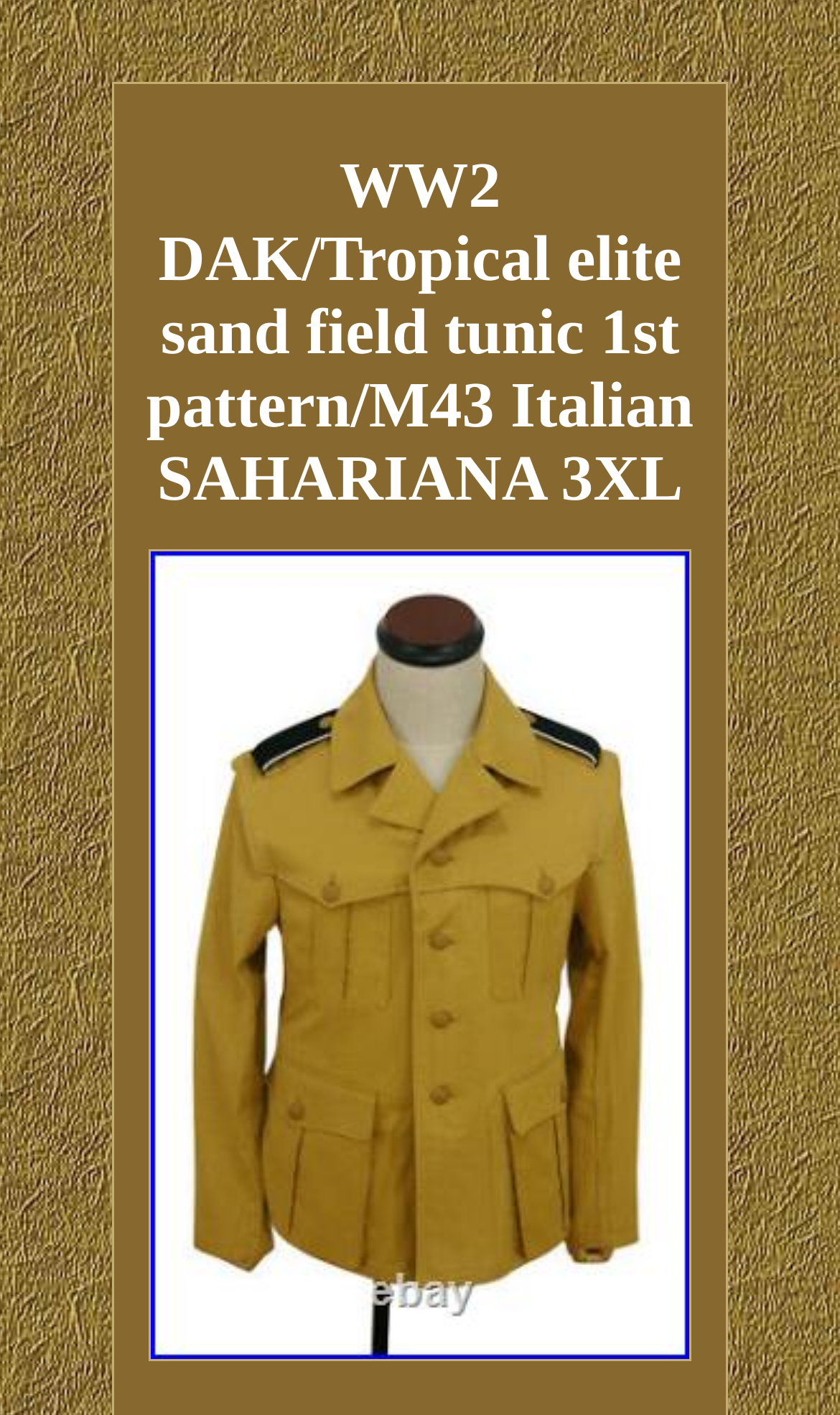Extract the heading text from the webpage.

WW2 DAK/Tropical elite sand field tunic 1st pattern/M43 Italian SAHARIANA 3XL